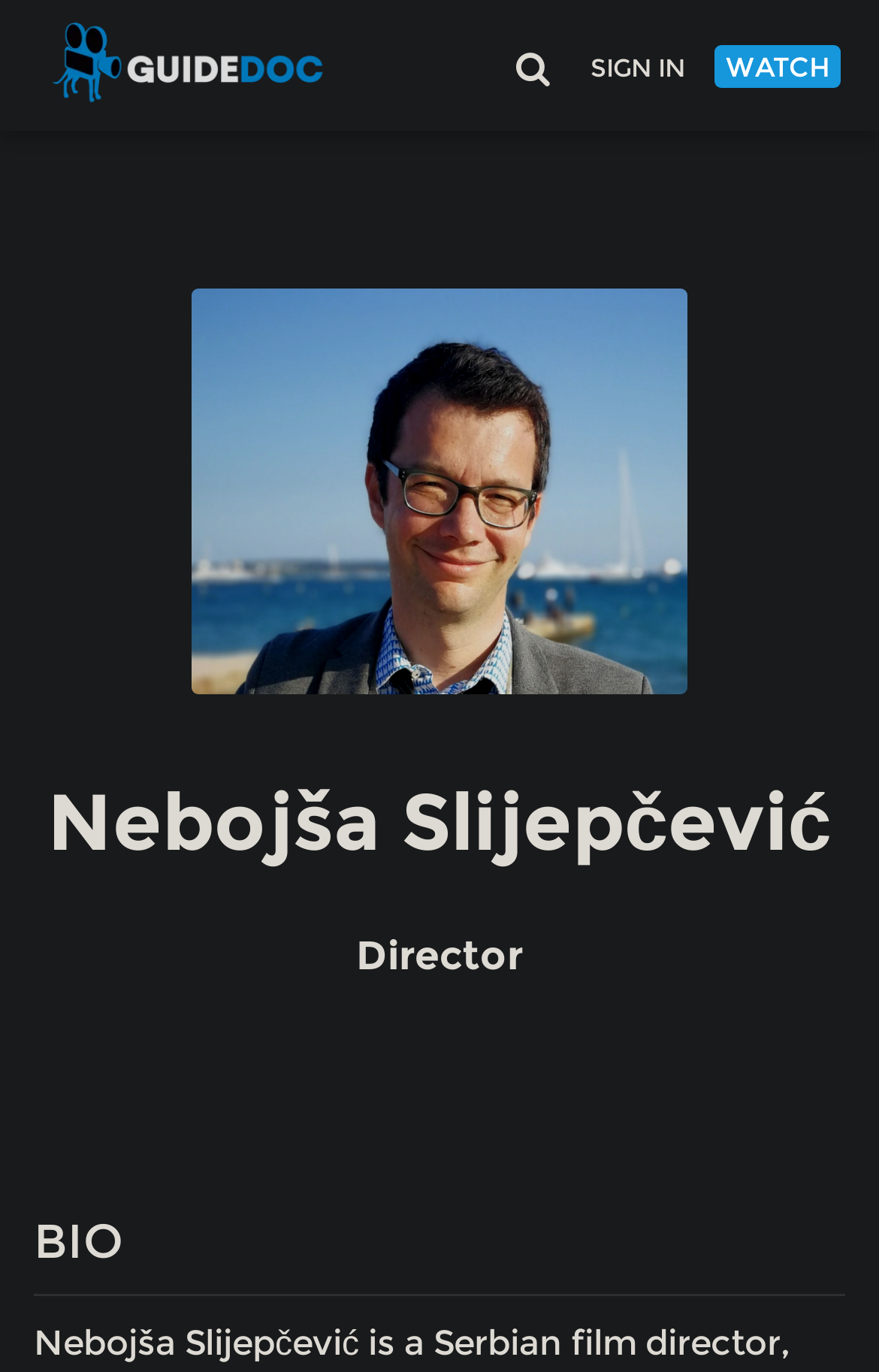What is the position of the logo in the webpage?
Refer to the image and provide a thorough answer to the question.

I determined the position of the logo by examining the bounding box coordinates of the image element with the text 'logo'. The coordinates [0.038, 0.007, 0.397, 0.089] indicate that the logo is located at the top-left corner of the webpage.